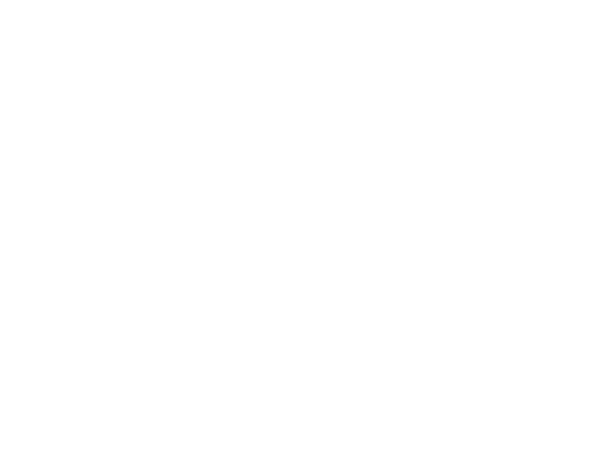What can guests enjoy from the house's location?
Look at the image and respond with a one-word or short phrase answer.

Stunning sea views